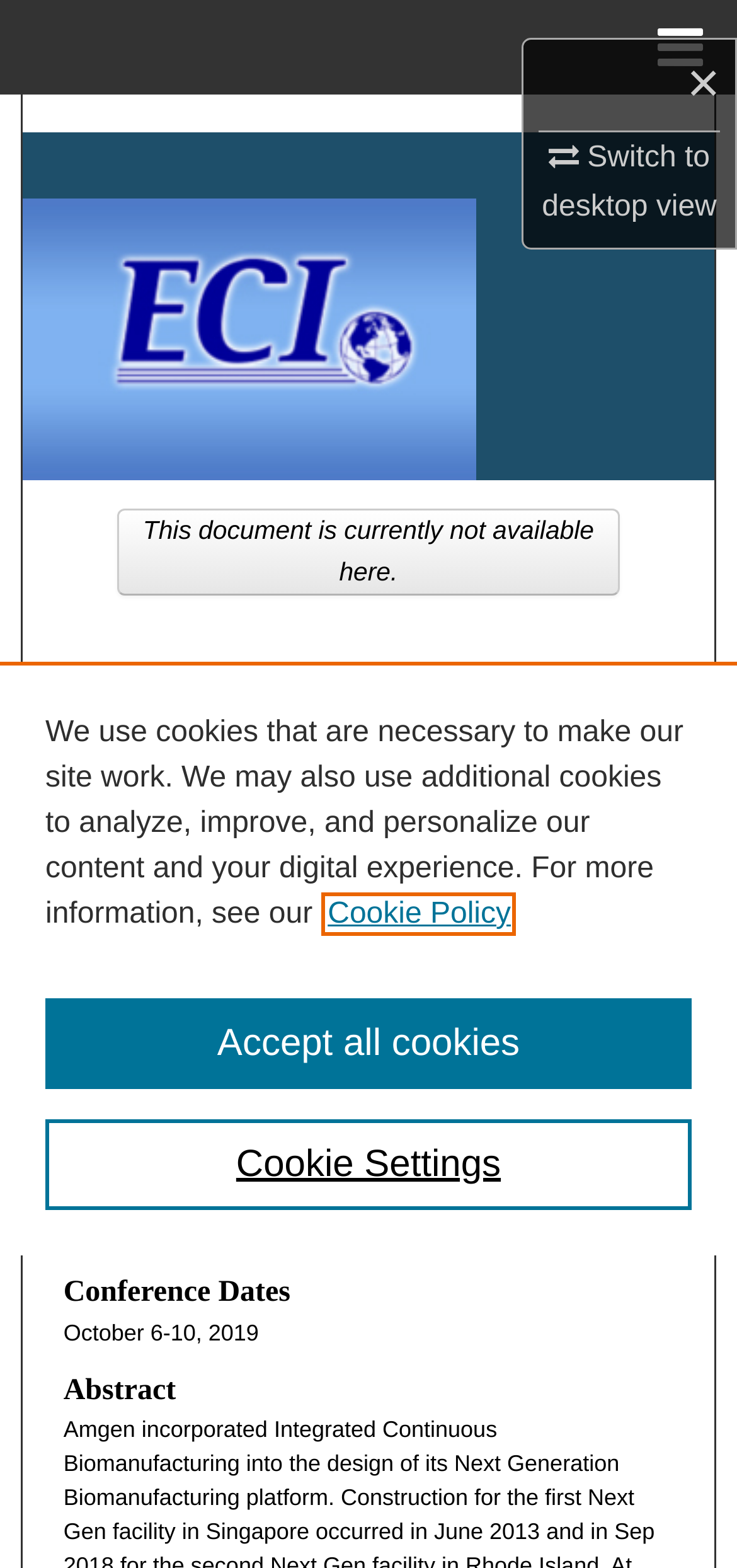Respond with a single word or short phrase to the following question: 
What is the current status of the document?

Not available